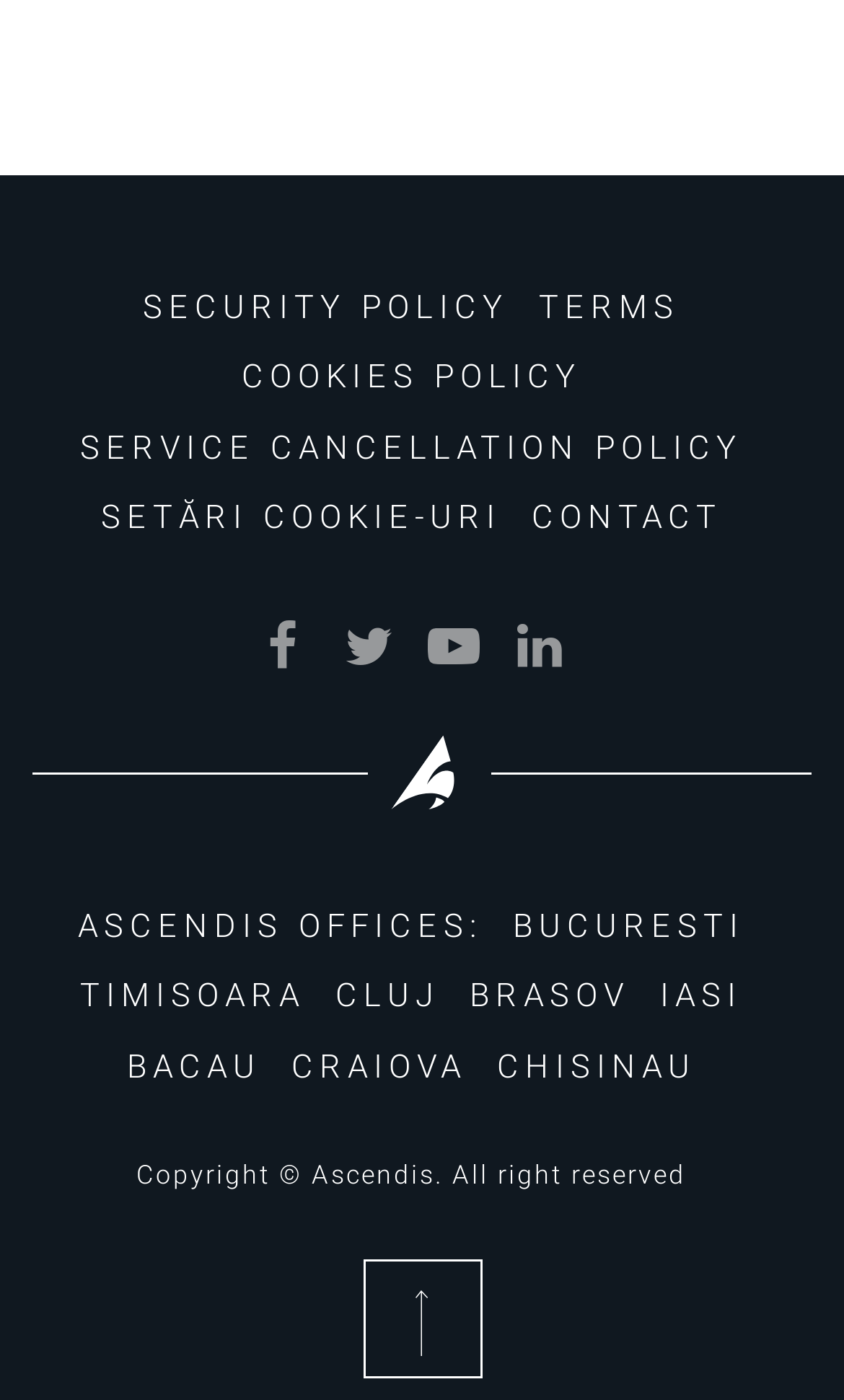Determine the bounding box coordinates for the clickable element required to fulfill the instruction: "Go to Timisoara office". Provide the coordinates as four float numbers between 0 and 1, i.e., [left, top, right, bottom].

[0.095, 0.694, 0.362, 0.729]